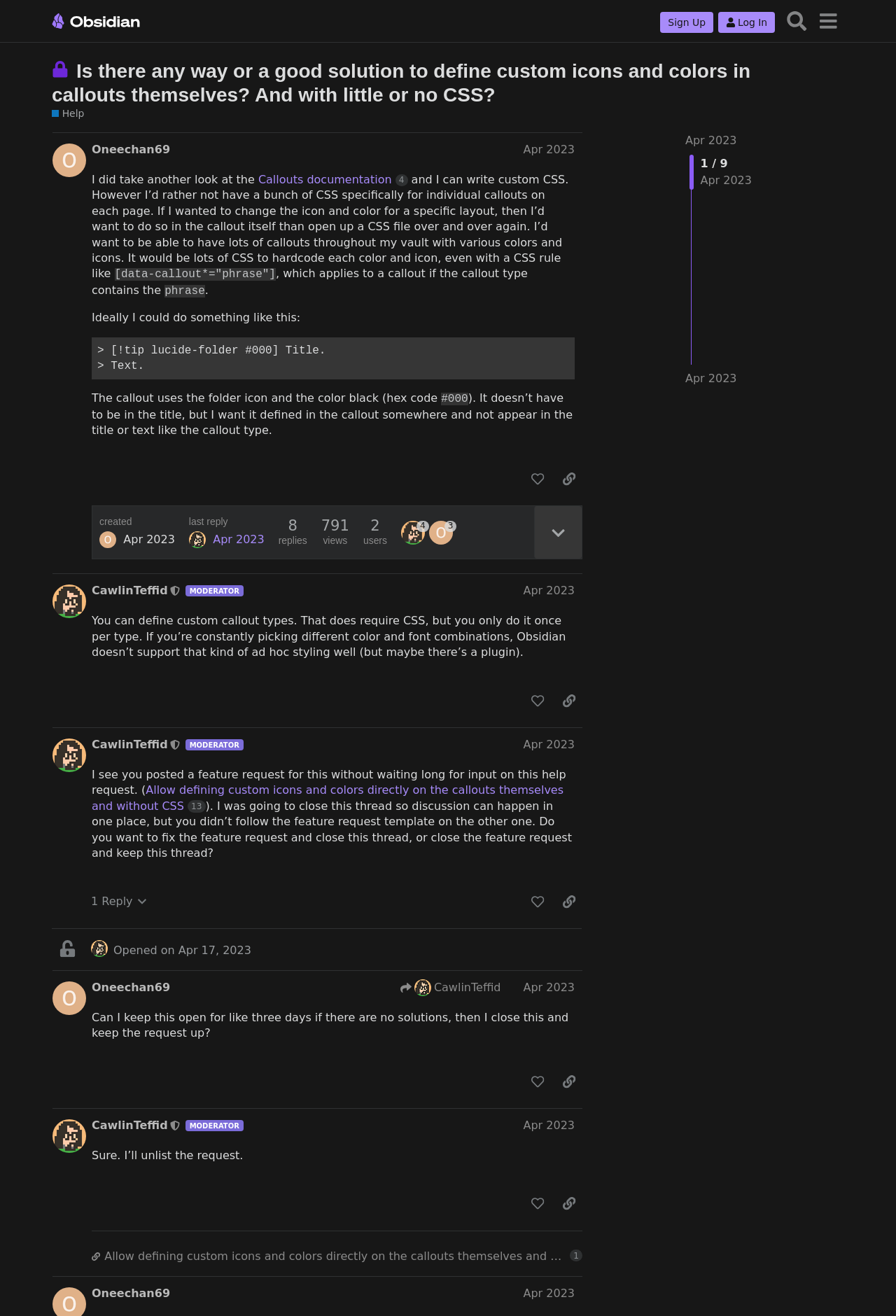What is the date of the last reply in this thread? Look at the image and give a one-word or short phrase answer.

Apr 20, 2023